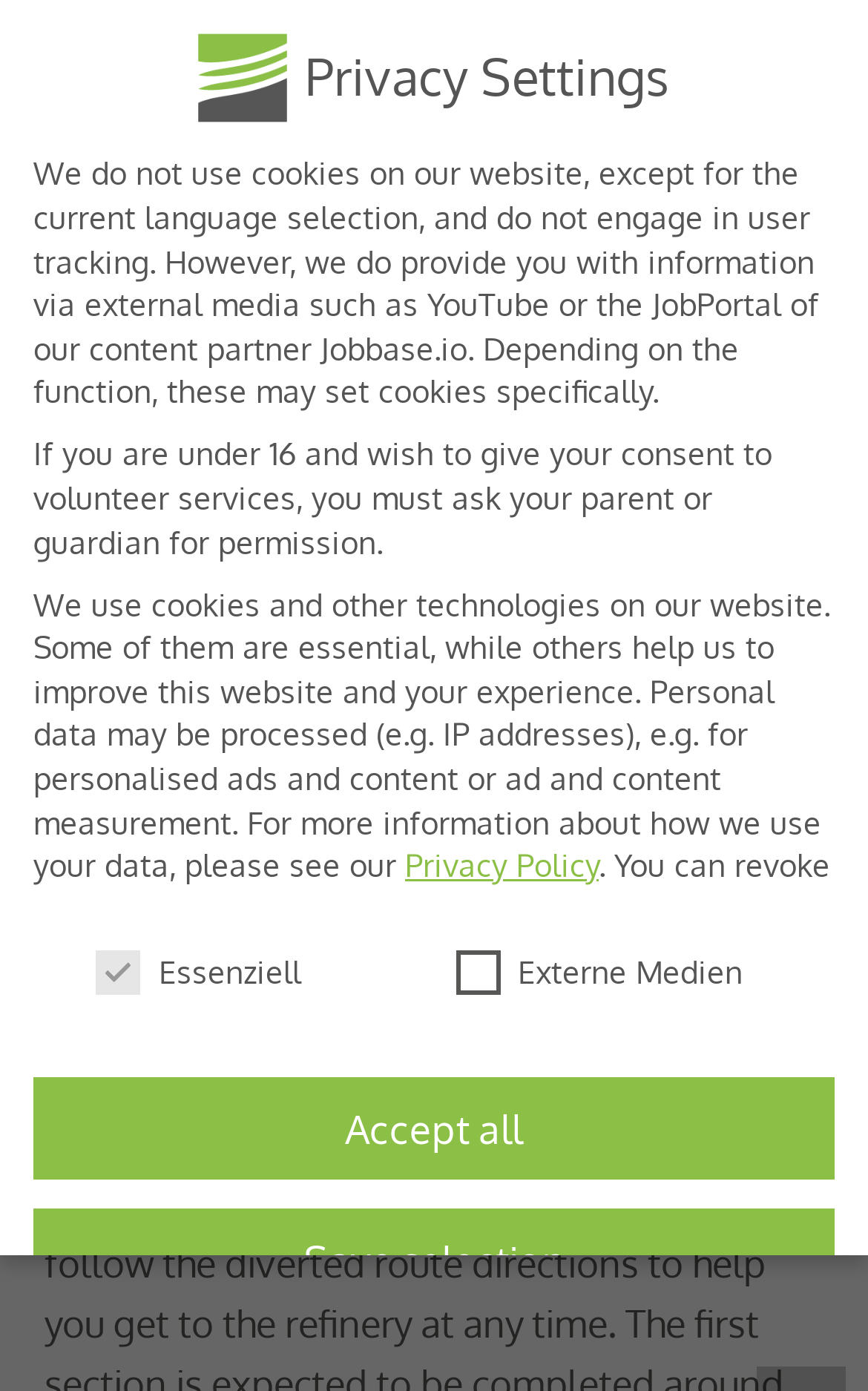Extract the main heading text from the webpage.

Diverted route recommendation
Roadworks on the B5 – section 1, September/October 2017